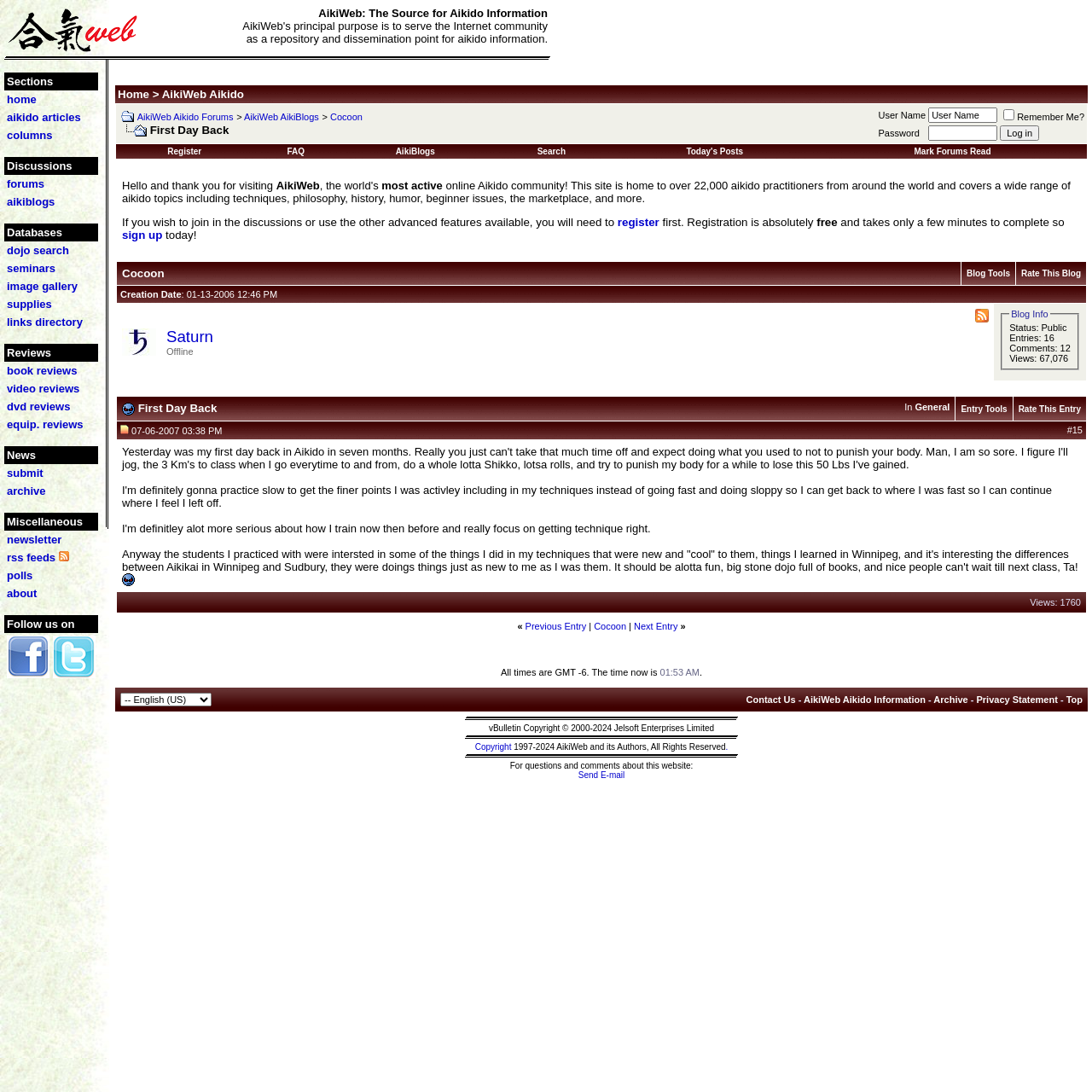Carefully observe the image and respond to the question with a detailed answer:
What is the purpose of AikiWeb?

Based on the webpage content, AikiWeb's principal purpose is to serve the Internet community as a repository and dissemination point for aikido information, which implies that the website is dedicated to serving the online Aikido community.